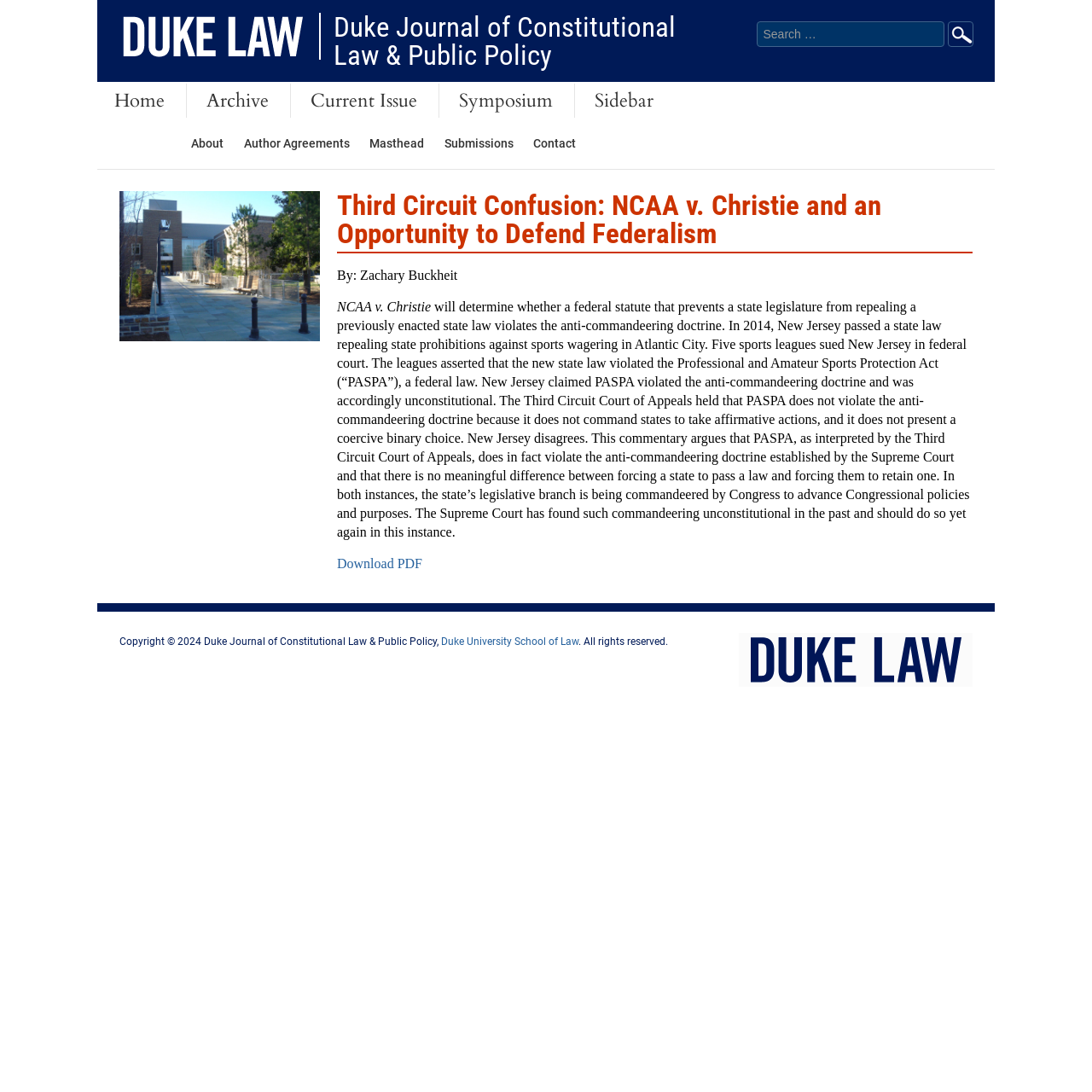Locate the bounding box coordinates of the area that needs to be clicked to fulfill the following instruction: "Visit the Duke University School of Law website". The coordinates should be in the format of four float numbers between 0 and 1, namely [left, top, right, bottom].

[0.404, 0.582, 0.53, 0.593]